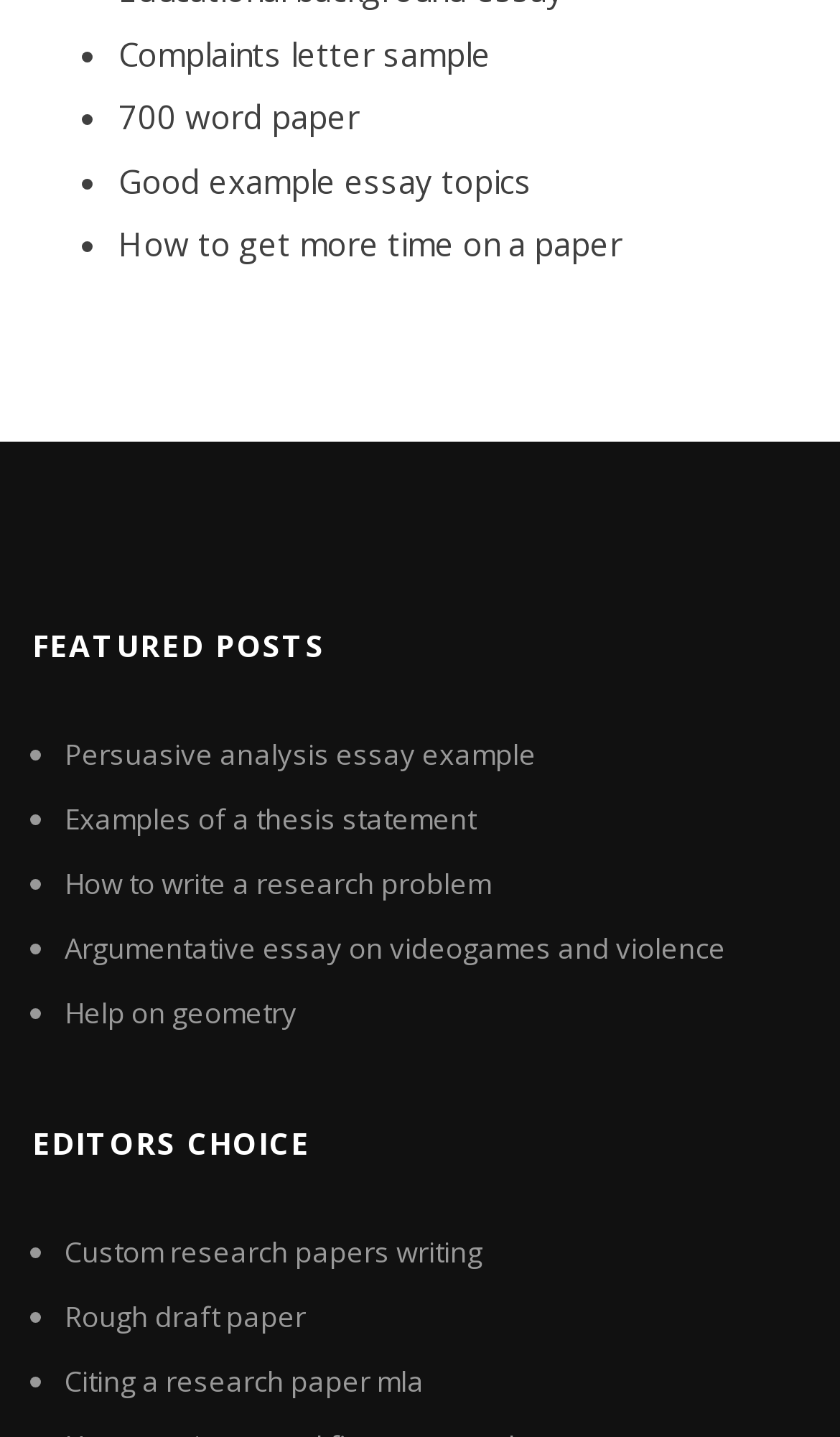Specify the bounding box coordinates for the region that must be clicked to perform the given instruction: "Read 'How to get more time on a paper'".

[0.141, 0.155, 0.741, 0.185]